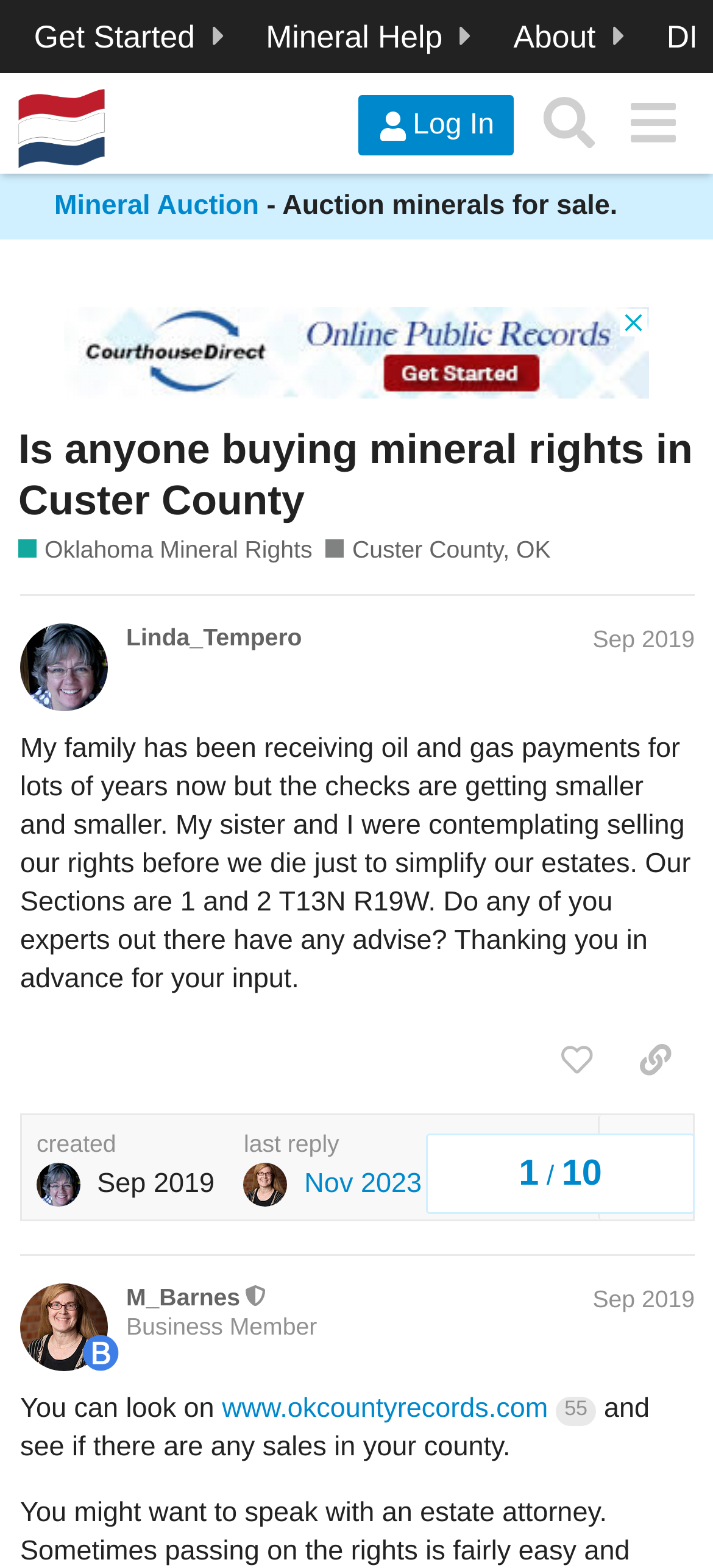What is the topic of the post by Linda_Tempero?
Please provide a detailed and thorough answer to the question.

I determined the answer by reading the StaticText element with the text 'My family has been receiving oil and gas payments for lots of years now but the checks are getting smaller and smaller. My sister and I were contemplating selling our rights before we die just to simplify our estates.' which is a child of the region element with the text 'post #1 by @Linda_Tempero'.